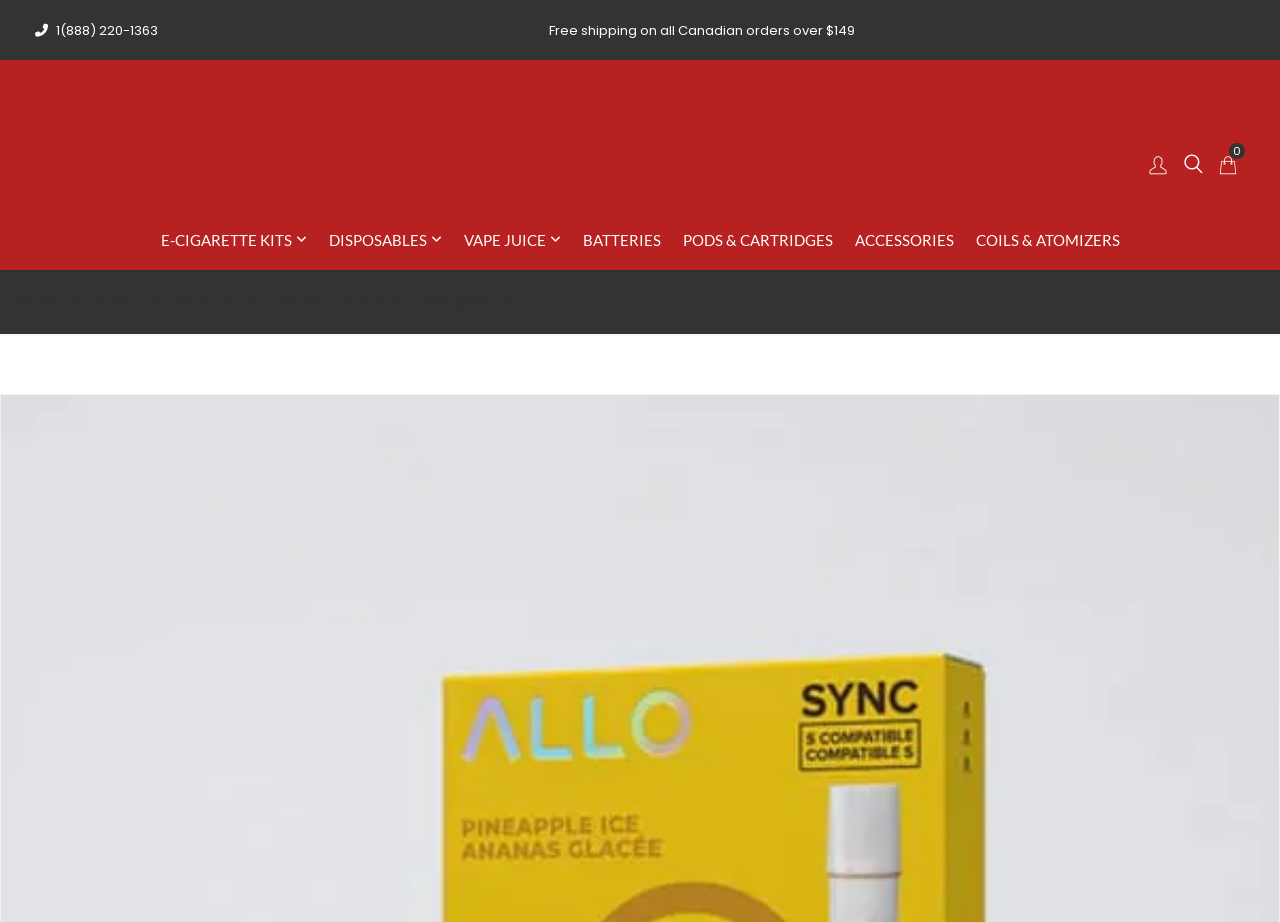Please identify the coordinates of the bounding box that should be clicked to fulfill this instruction: "View PREMIUM LABS VAPE JUICE".

[0.272, 0.334, 0.414, 0.349]